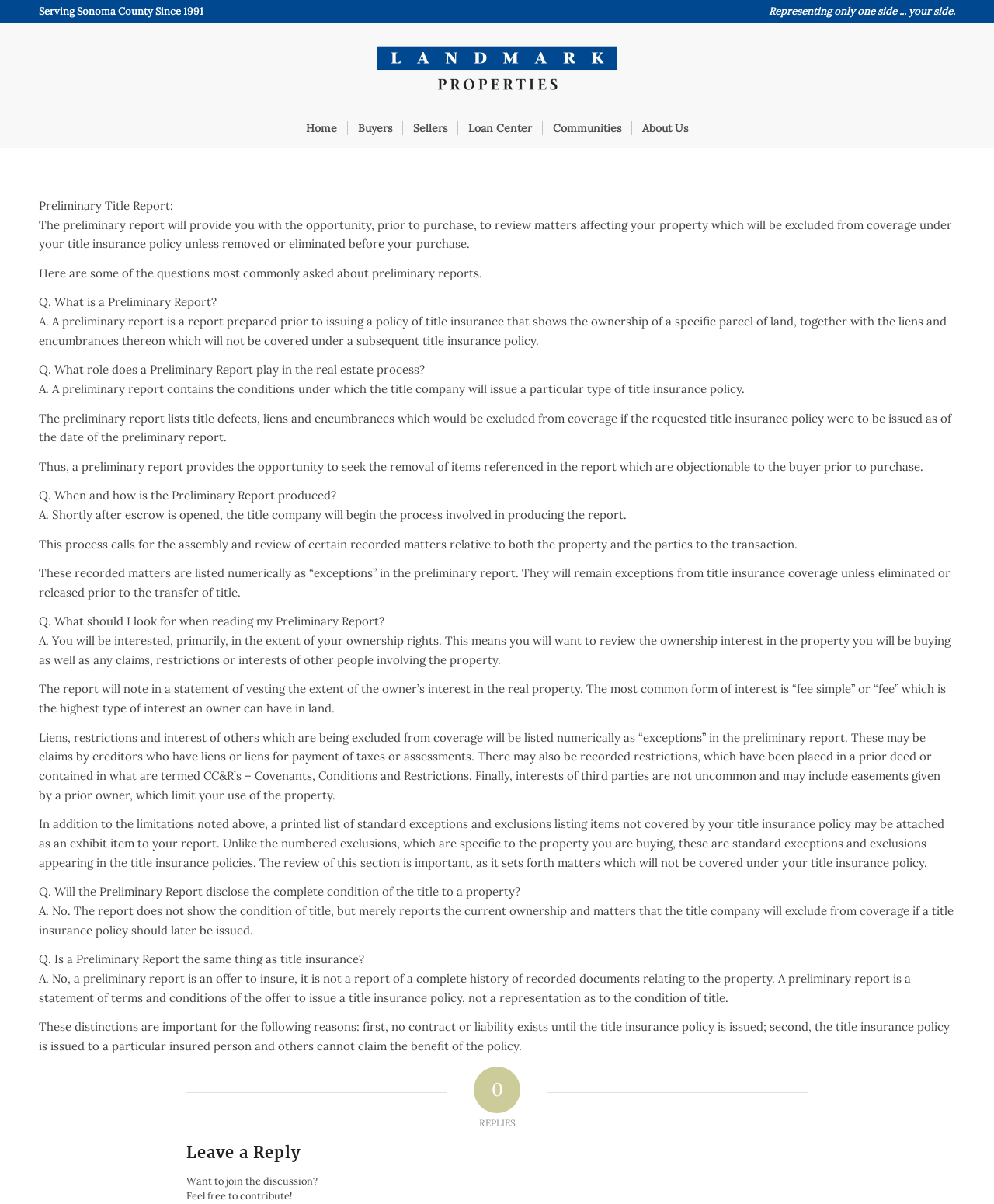When is a preliminary report produced?
Please provide a single word or phrase as your answer based on the image.

Shortly after escrow is opened